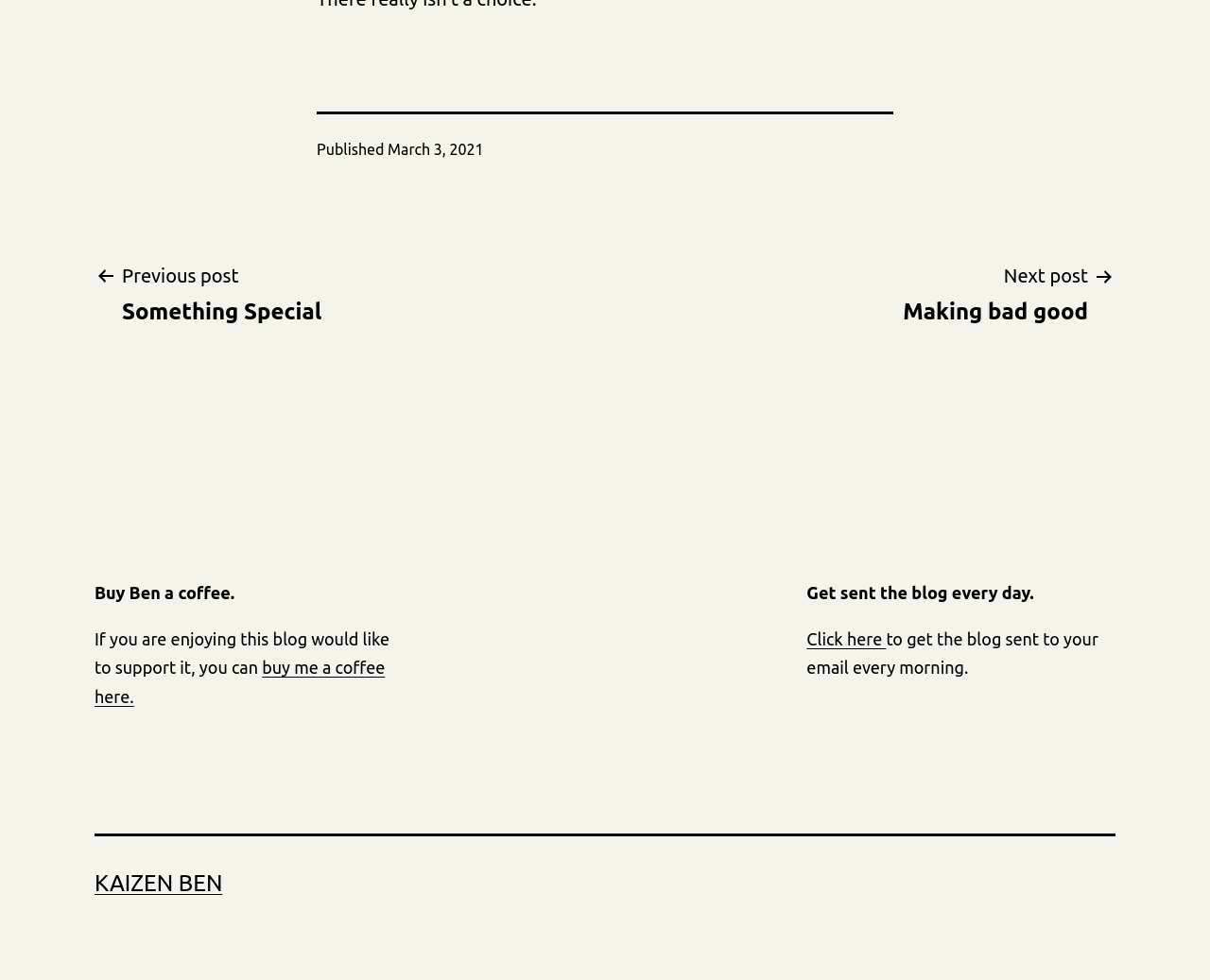How many navigation links are there?
Please provide a comprehensive answer to the question based on the webpage screenshot.

I counted the number of navigation links by looking at the navigation section of the webpage, where I found two links: 'Previous post Something Special' and 'Next post Making bad good'.